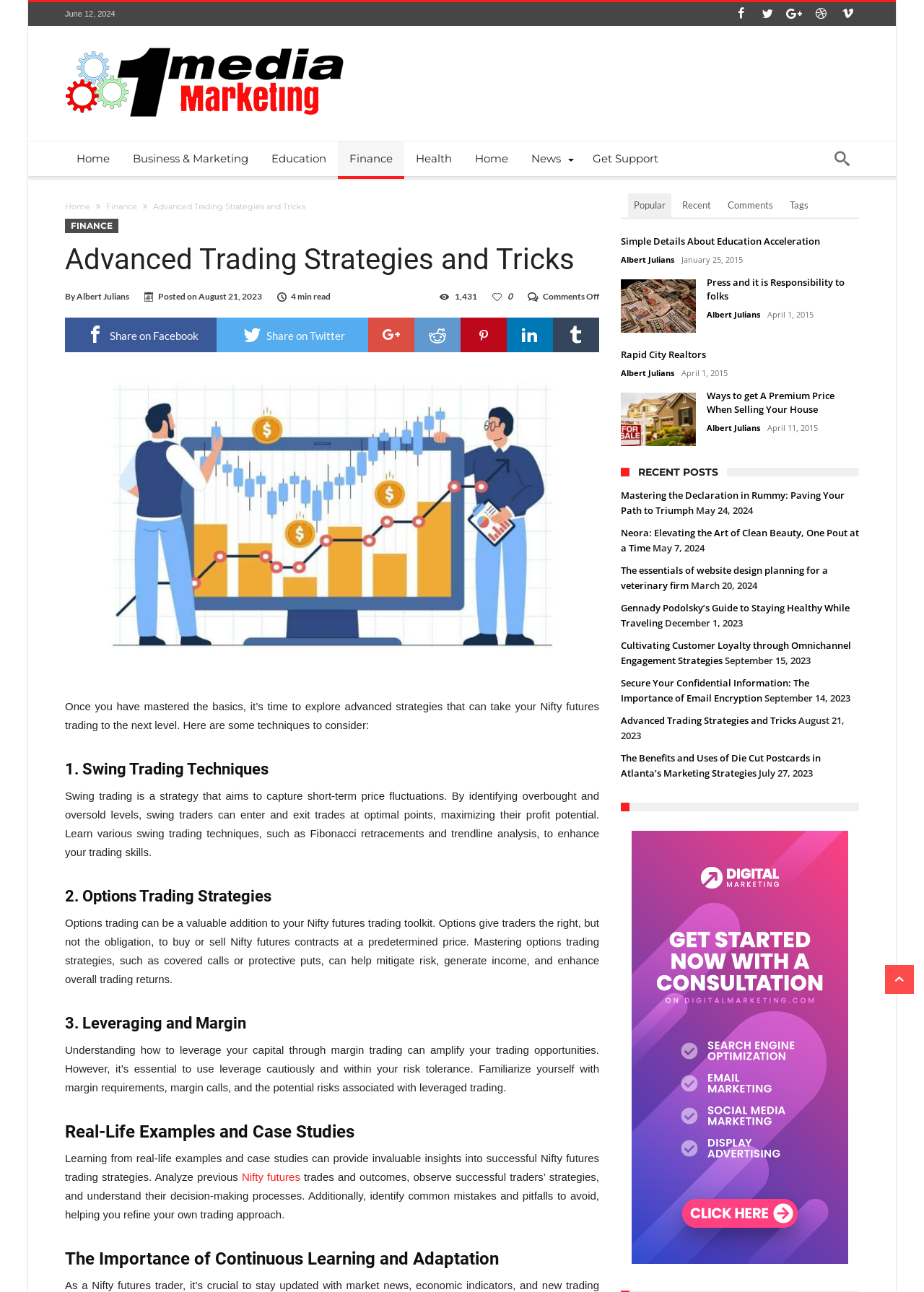Describe all significant elements and features of the webpage.

This webpage is about advanced trading strategies and tricks for Nifty futures trading. At the top, there is a date "June 12, 2024" and a row of social media icons. Below that, there is a header with the title "1Media Marketing – Discover solutions for your everyday life" and a logo. 

To the right of the header, there is a navigation menu with links to "Home", "Business & Marketing", "Education", "Finance", "Health", and "News". Below the navigation menu, there is a section with the title "Advanced Trading Strategies and Tricks" and a subtitle "By Albert Julians". 

The main content of the webpage is divided into sections, each with a heading and a brief description. The sections include "Swing Trading Techniques", "Options Trading Strategies", "Leveraging and Margin", "Real-Life Examples and Case Studies", and "The Importance of Continuous Learning and Adaptation". 

Each section provides a brief overview of the topic, with some sections including links to related articles. At the bottom of the page, there are three article previews with headings, links, and dates. The webpage also has a footer section with links to the author's name and dates.